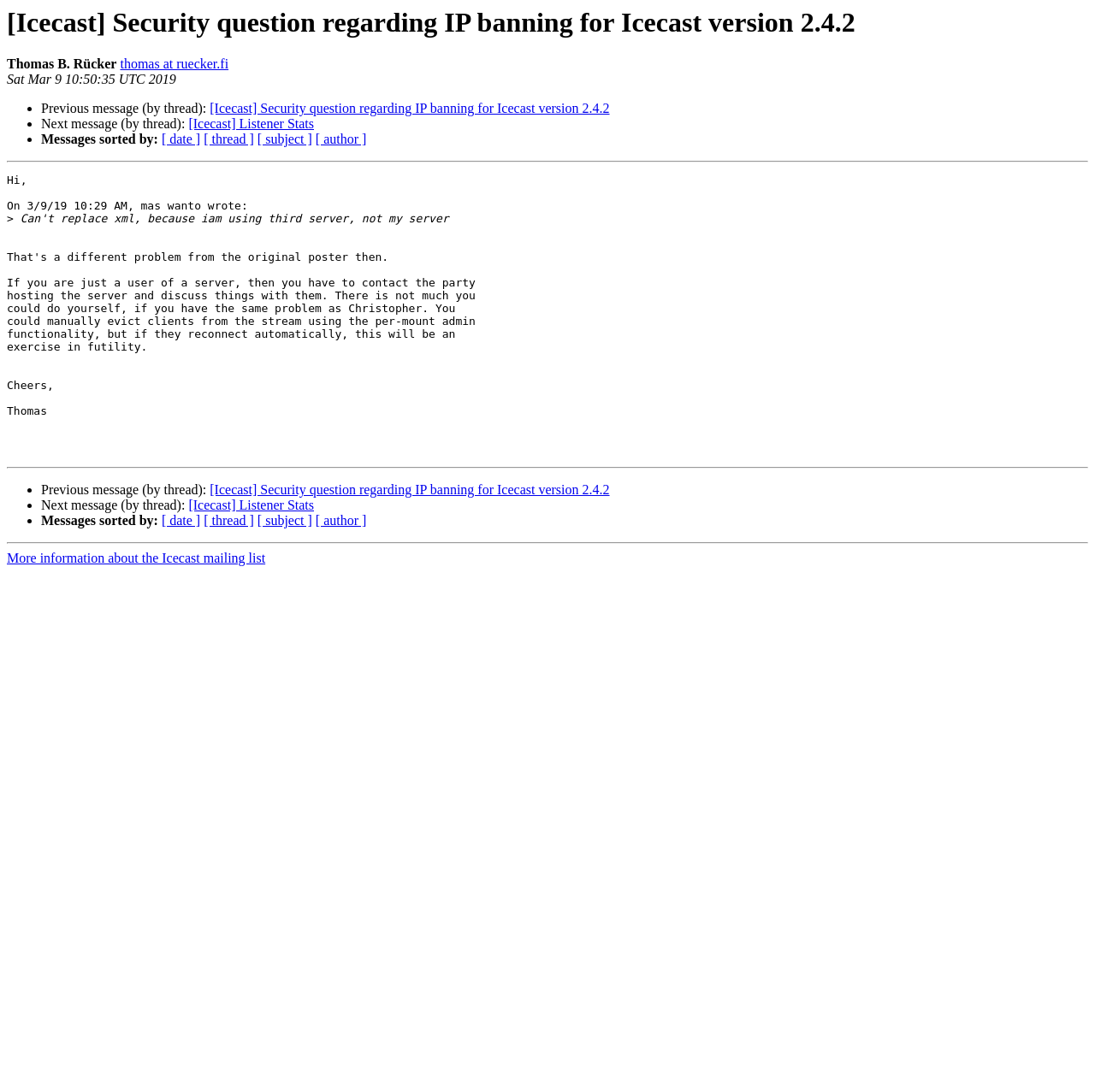Determine the bounding box coordinates of the clickable region to follow the instruction: "Visit Thomas B. Rücker's homepage".

[0.11, 0.052, 0.209, 0.065]